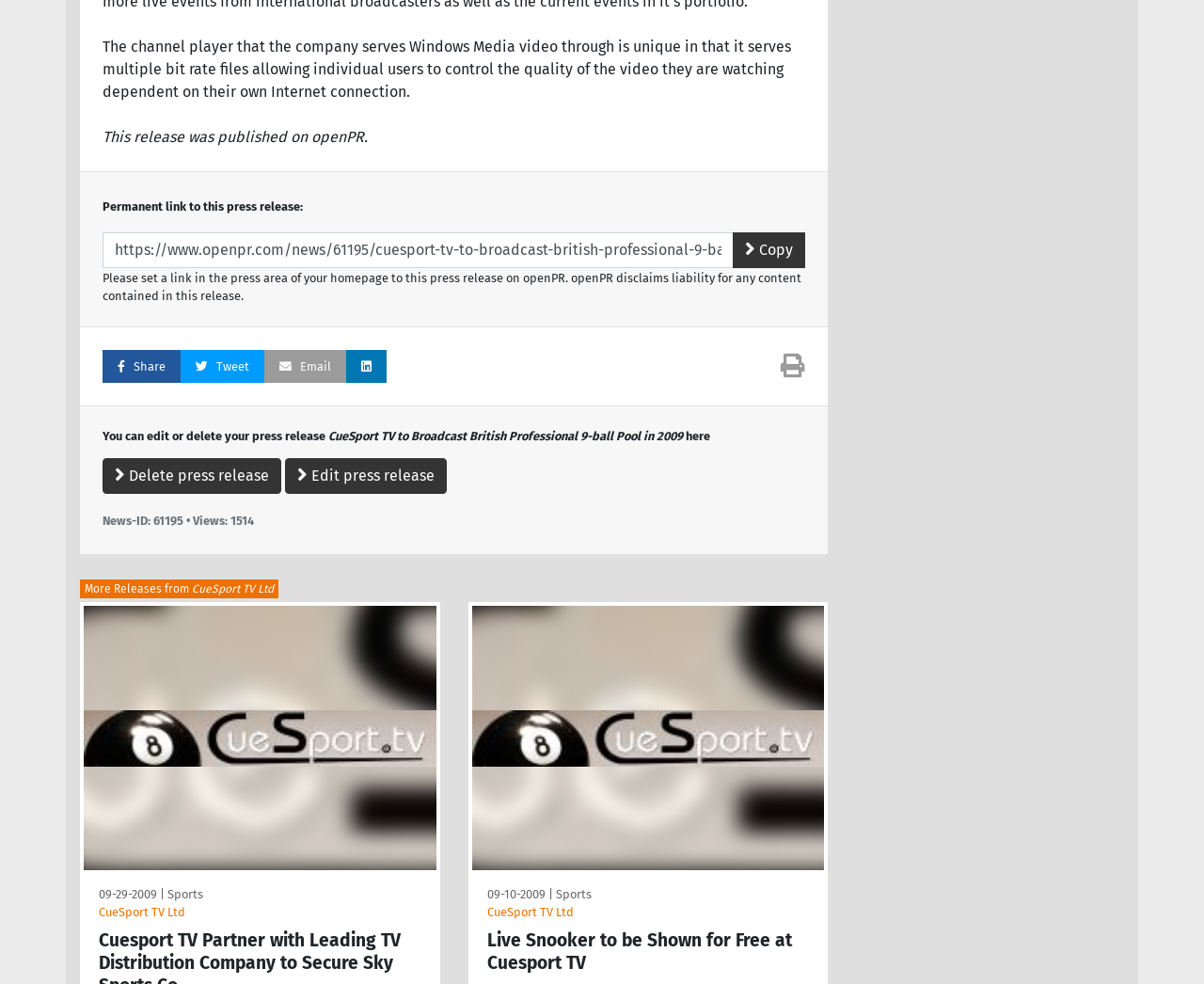Identify the bounding box of the UI element that matches this description: "CueSport TV Ltd".

[0.082, 0.92, 0.154, 0.934]